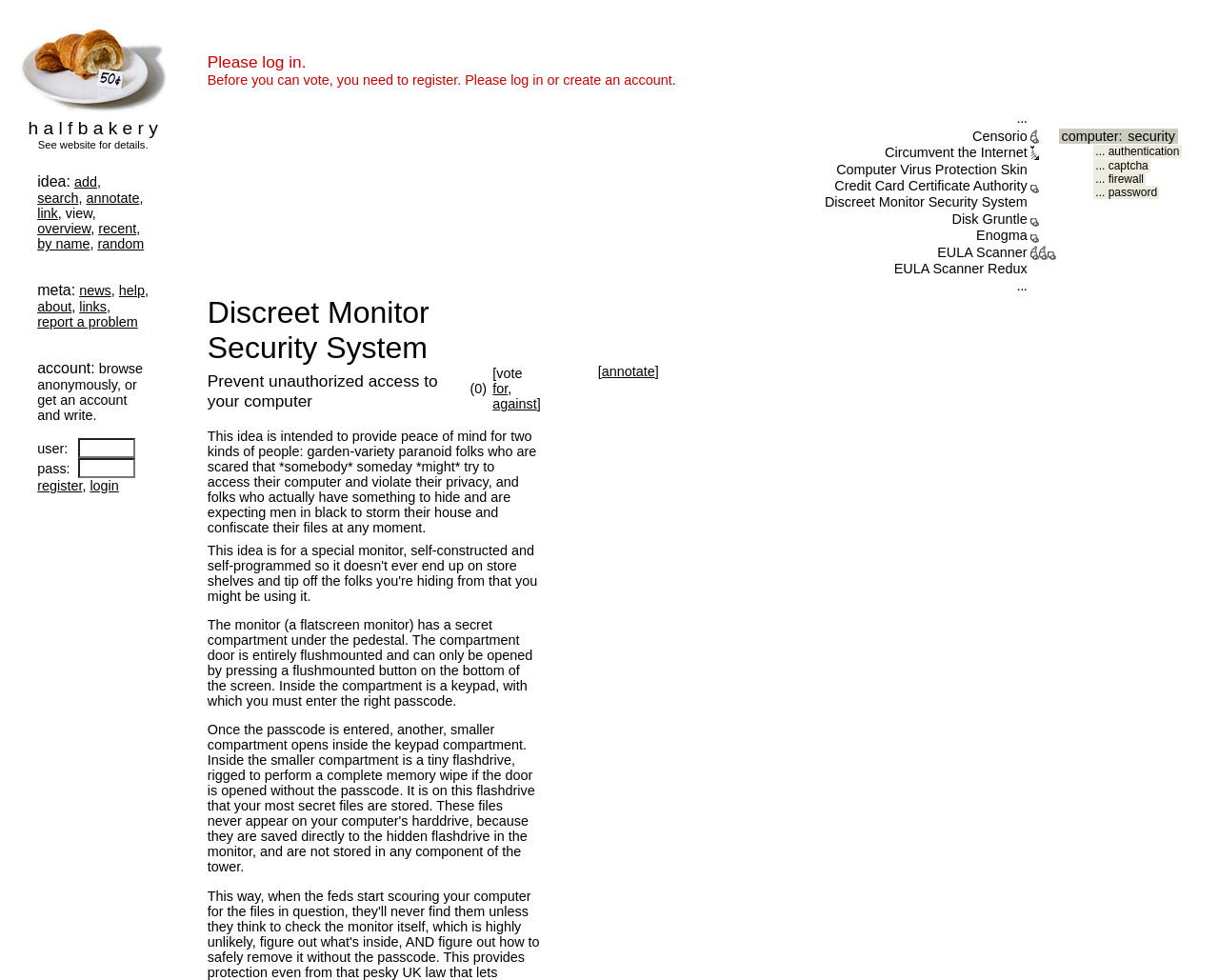What is the text above the table with 'Before you can vote...'?
Using the image, give a concise answer in the form of a single word or short phrase.

Half a croissant, on a plate, with a sign in front of it saying '50c'